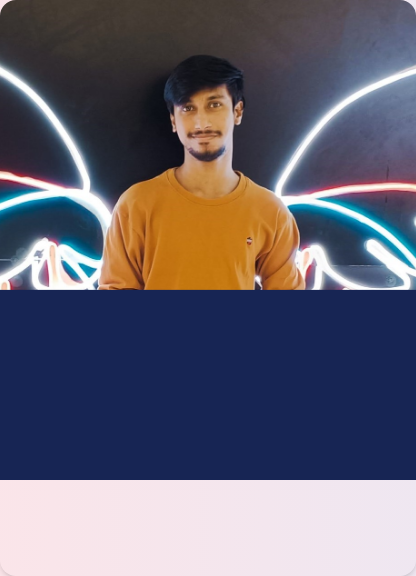Could you please study the image and provide a detailed answer to the question:
What is symbolized by the neon lights in the backdrop?

The neon lights in the backdrop create an engaging contrast, symbolizing the dynamic and innovative spirit Anudeep embodies as a full stack web developer.